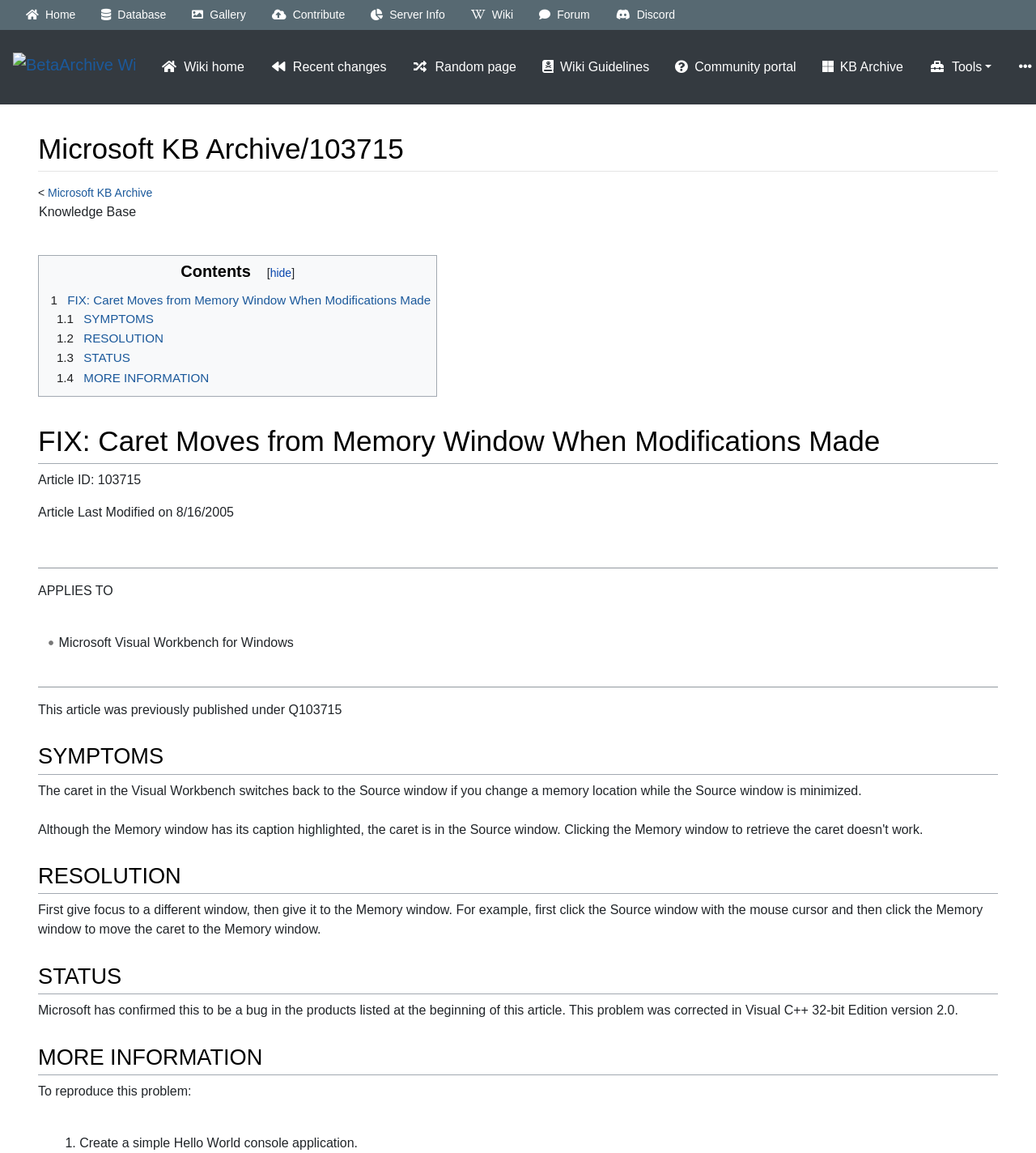Find and indicate the bounding box coordinates of the region you should select to follow the given instruction: "read article contents".

[0.037, 0.221, 0.422, 0.344]